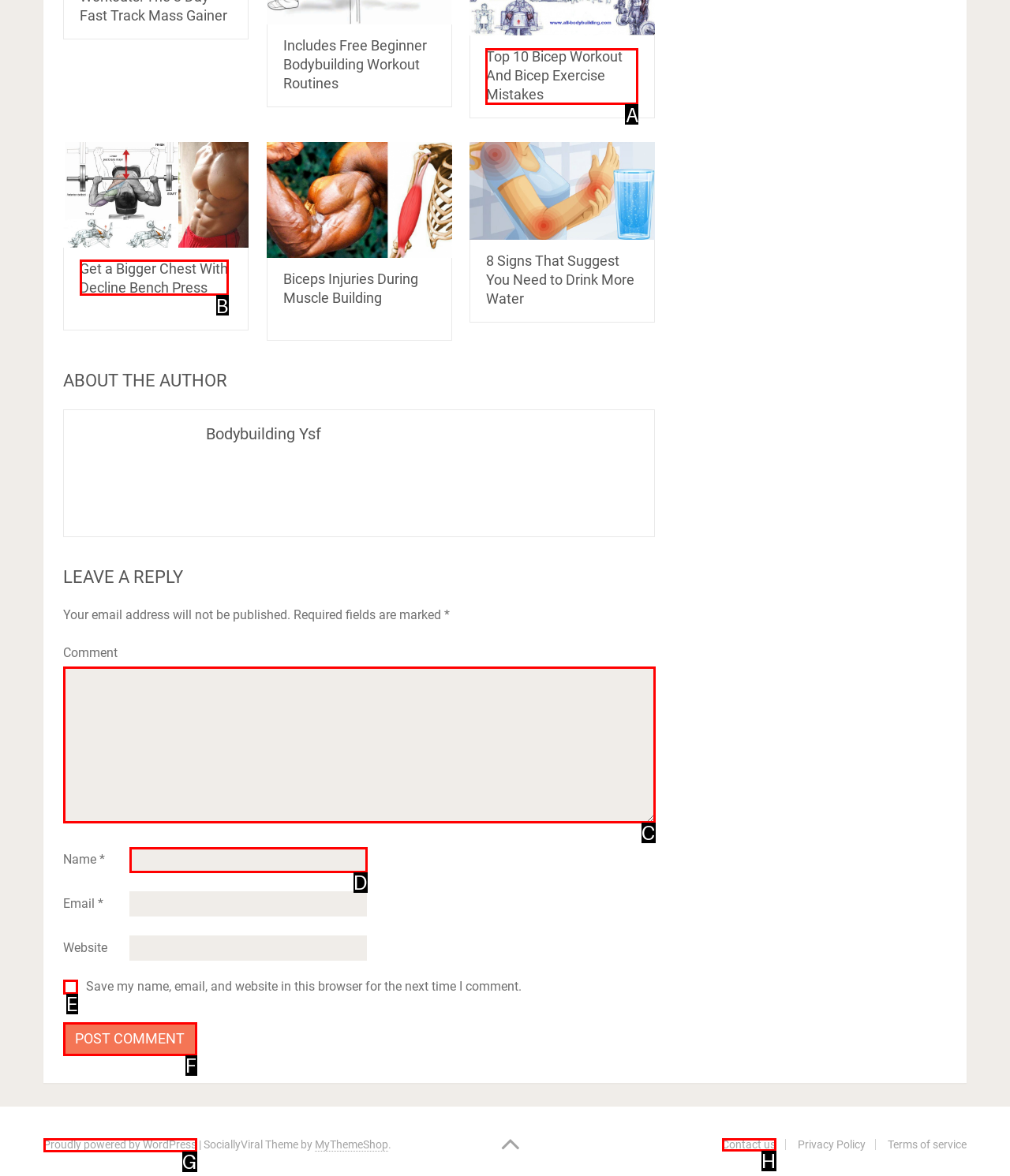Specify the letter of the UI element that should be clicked to achieve the following: Read about the top 10 bicep workout and bicep exercise mistakes
Provide the corresponding letter from the choices given.

A